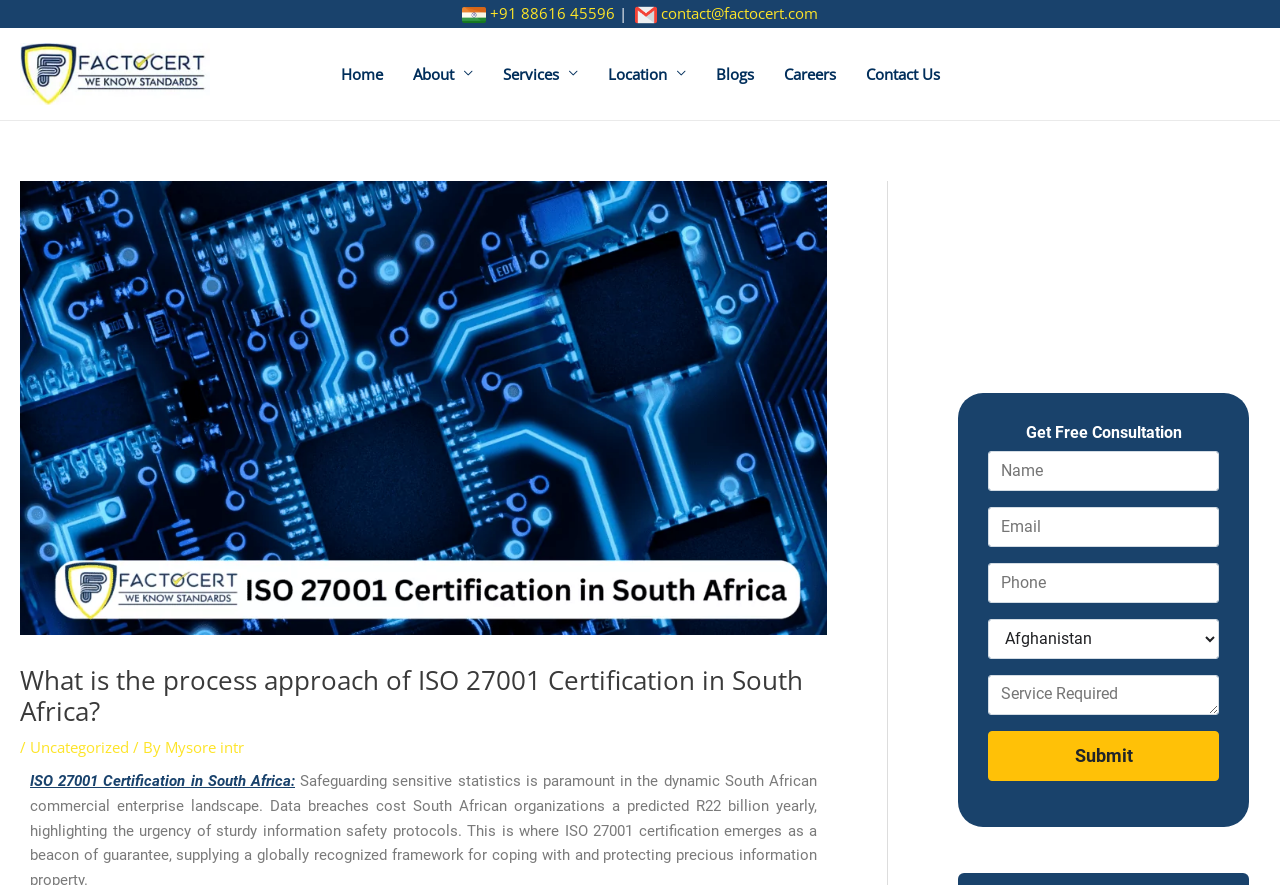Provide the bounding box coordinates of the HTML element this sentence describes: "name="paragraphText_3_4" placeholder="Service Required"". The bounding box coordinates consist of four float numbers between 0 and 1, i.e., [left, top, right, bottom].

[0.772, 0.762, 0.952, 0.808]